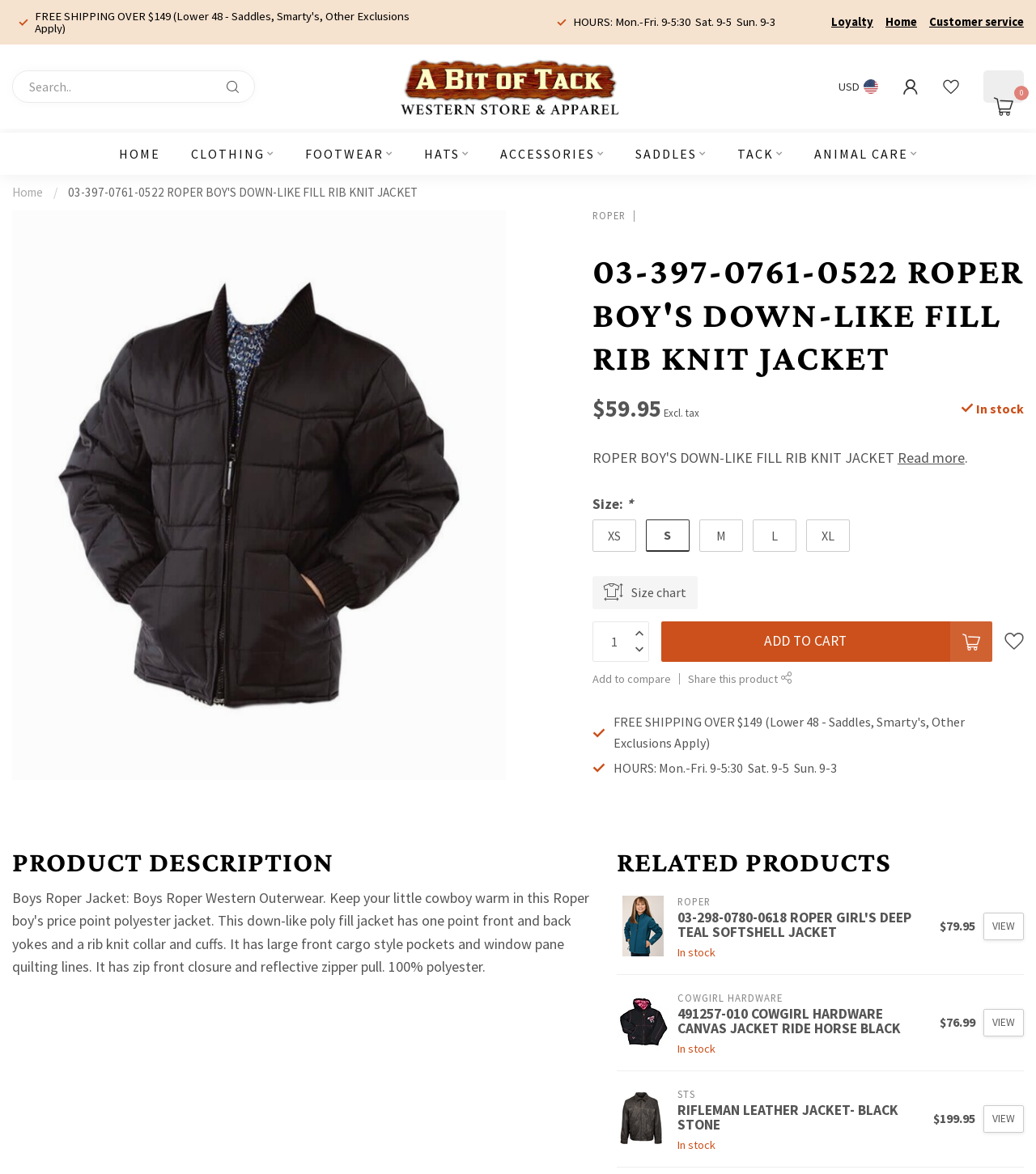Please specify the bounding box coordinates of the clickable section necessary to execute the following command: "Add to cart".

[0.638, 0.529, 0.958, 0.564]